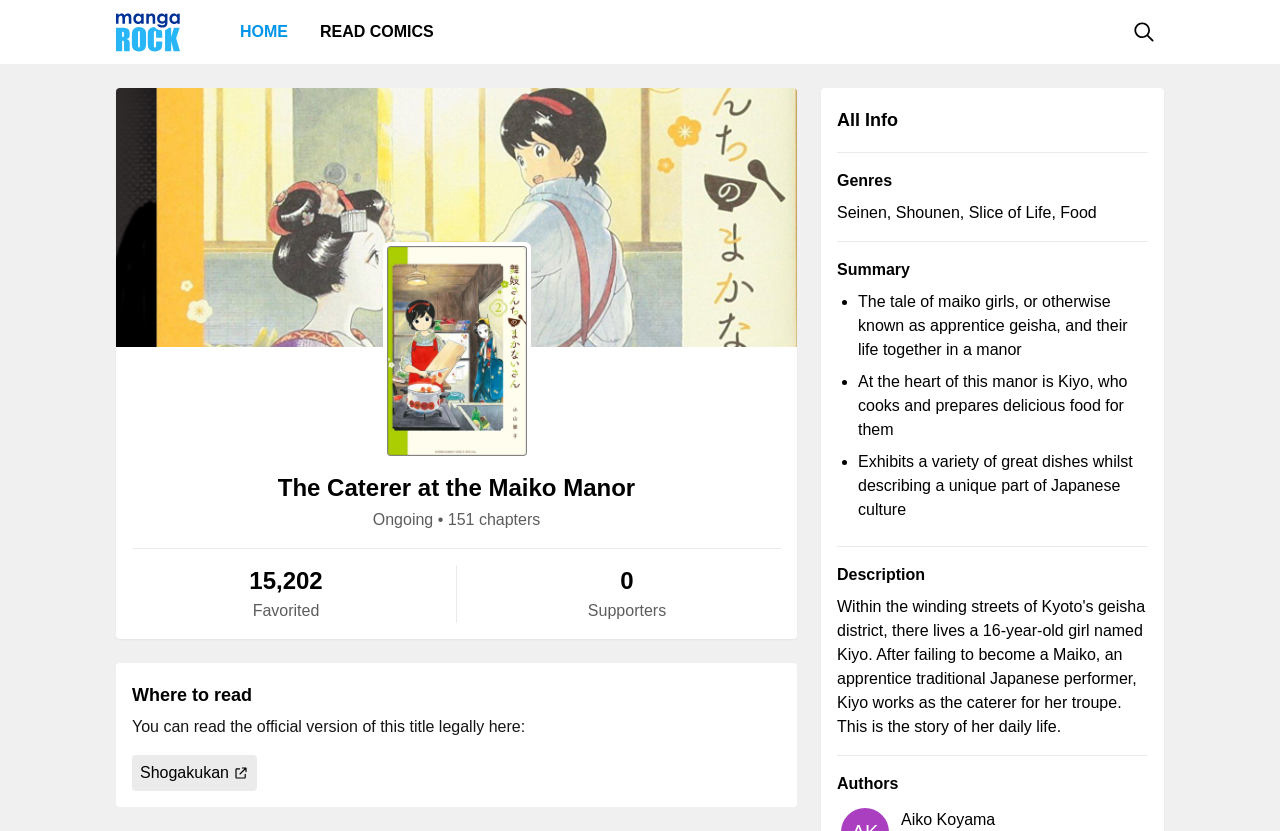Identify the title of the webpage and provide its text content.

The Caterer at the Maiko Manor